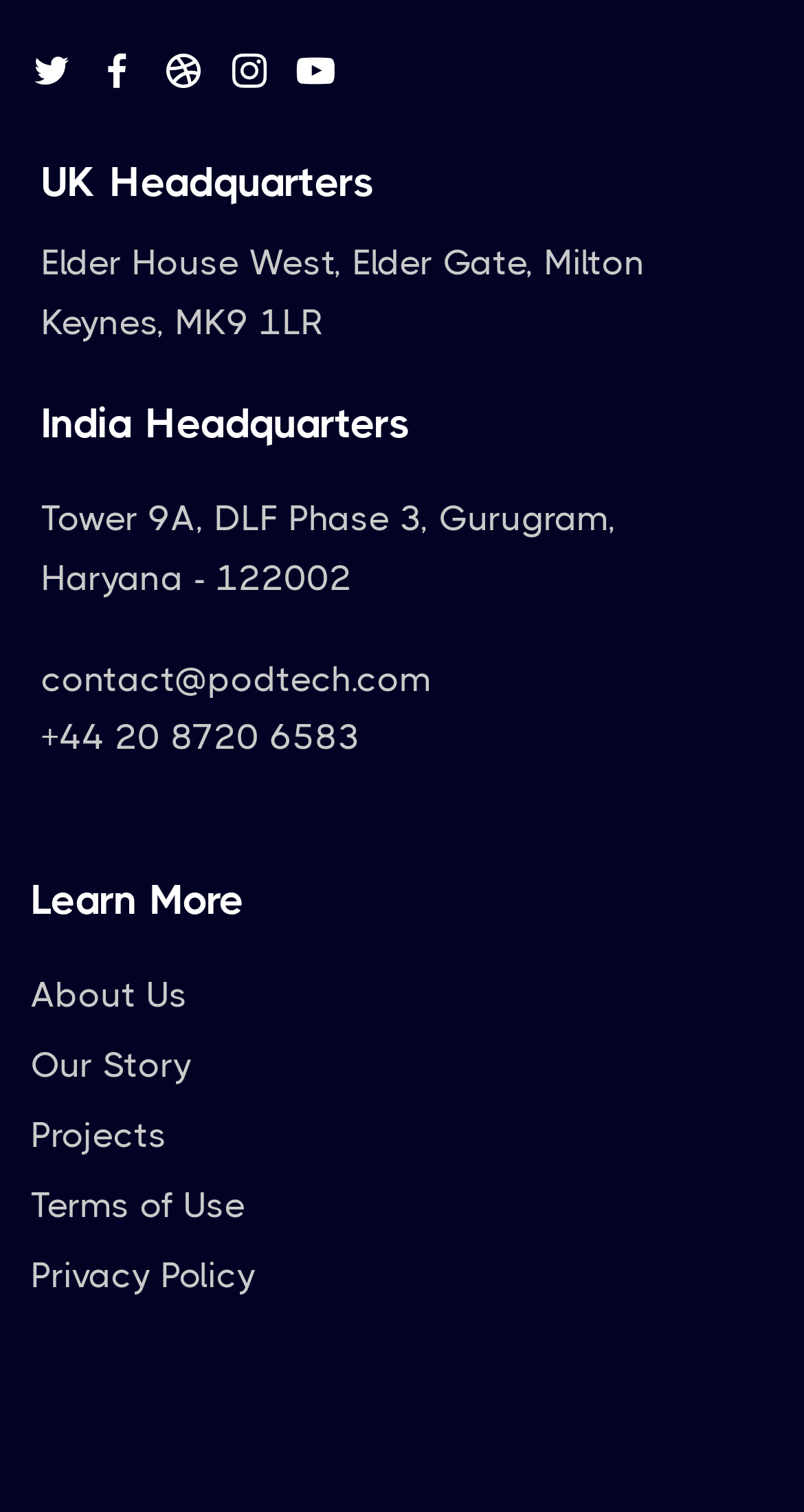Find the bounding box coordinates of the element's region that should be clicked in order to follow the given instruction: "View UK Headquarters address". The coordinates should consist of four float numbers between 0 and 1, i.e., [left, top, right, bottom].

[0.051, 0.16, 0.803, 0.226]